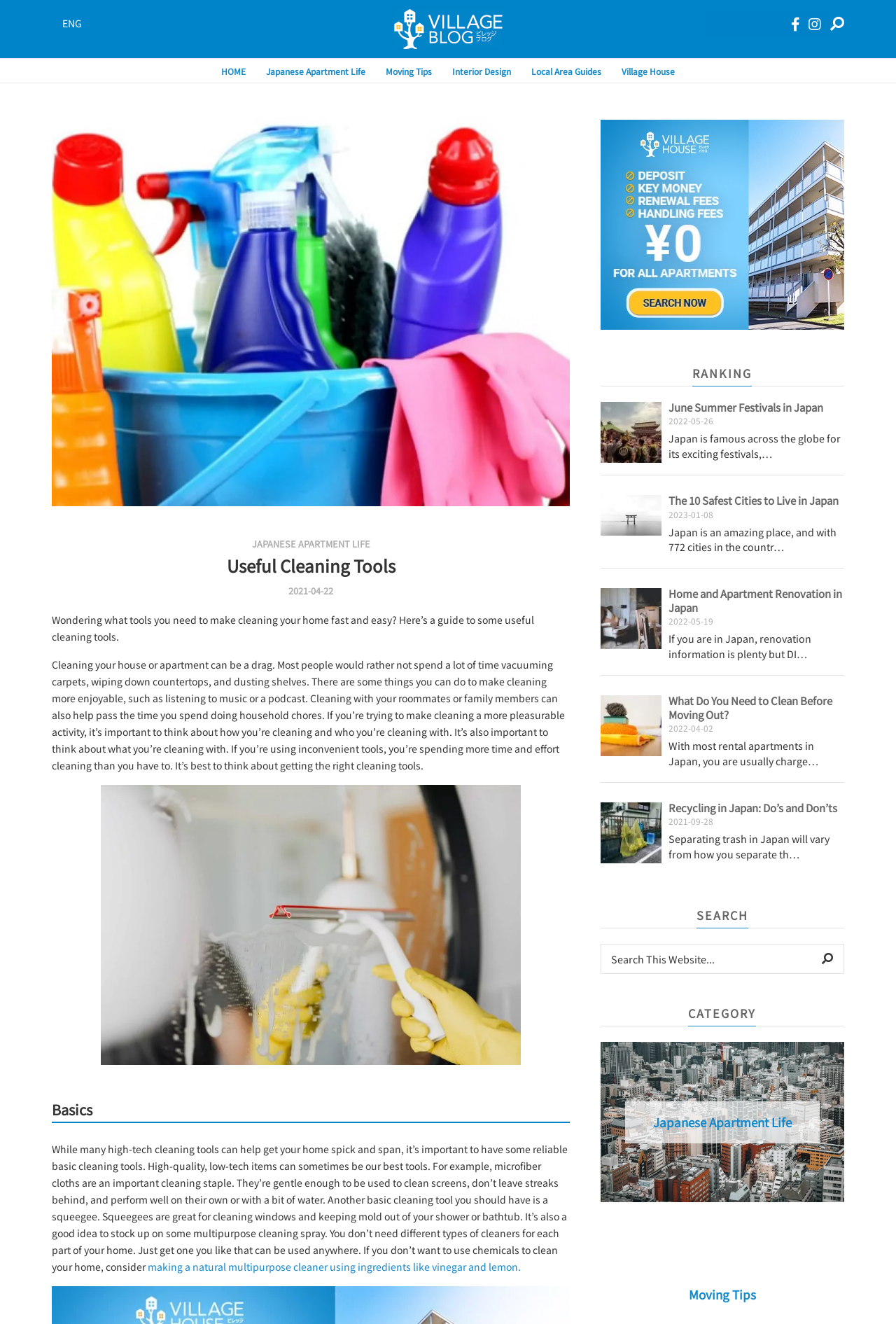Can you find the bounding box coordinates for the element to click on to achieve the instruction: "Learn about 'Basics' of cleaning"?

[0.058, 0.831, 0.636, 0.848]